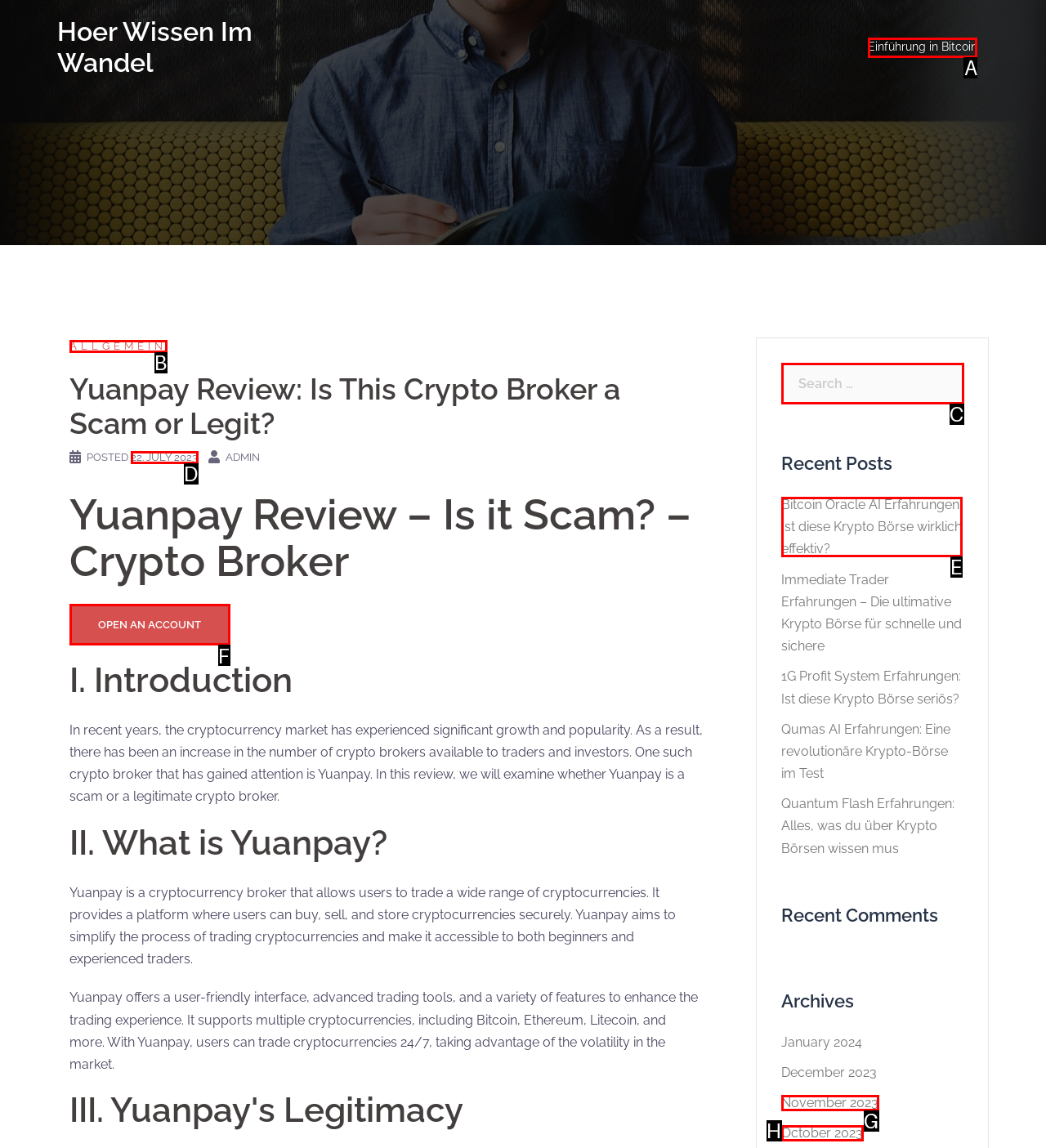Out of the given choices, which letter corresponds to the UI element required to Visit the 'Einführung in Bitcoin' page? Answer with the letter.

A